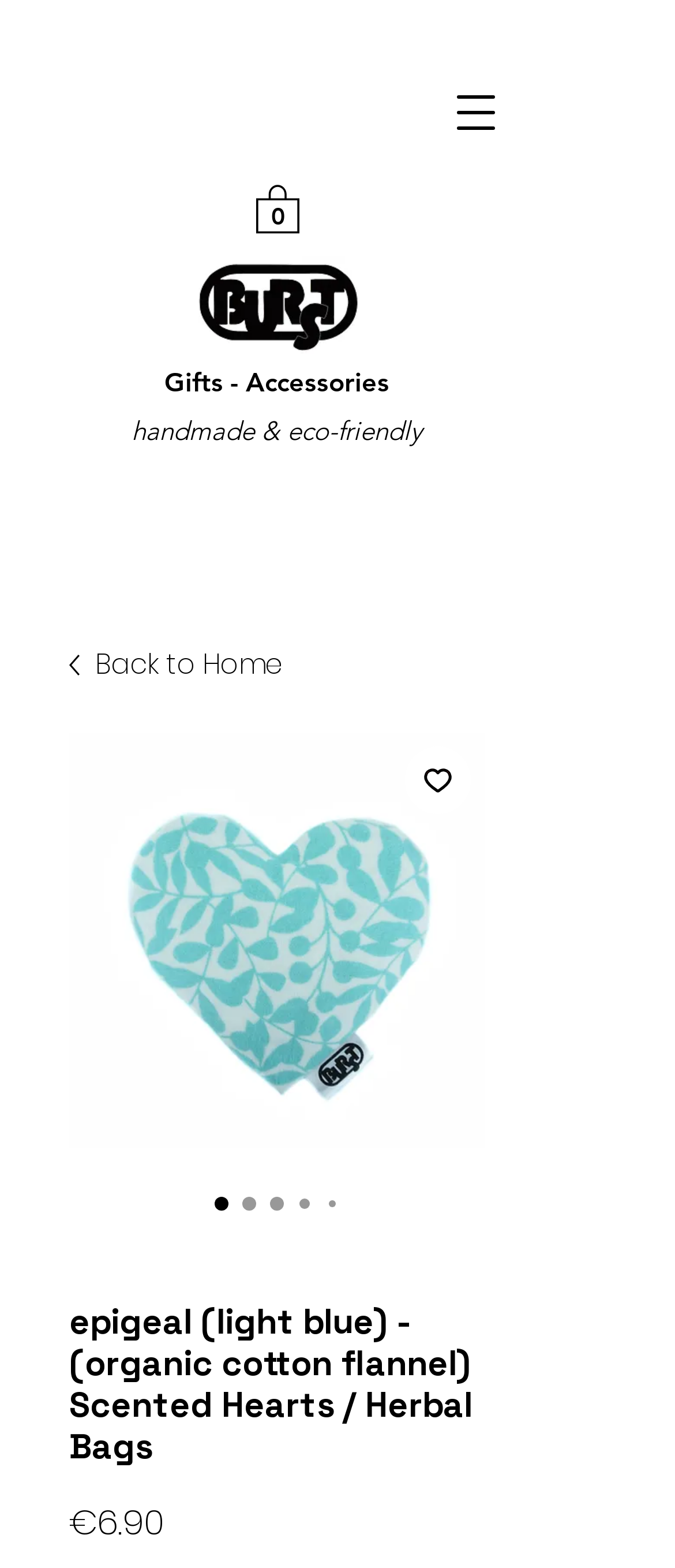From the given element description: "alt="Prestmit"", find the bounding box for the UI element. Provide the coordinates as four float numbers between 0 and 1, in the order [left, top, right, bottom].

None